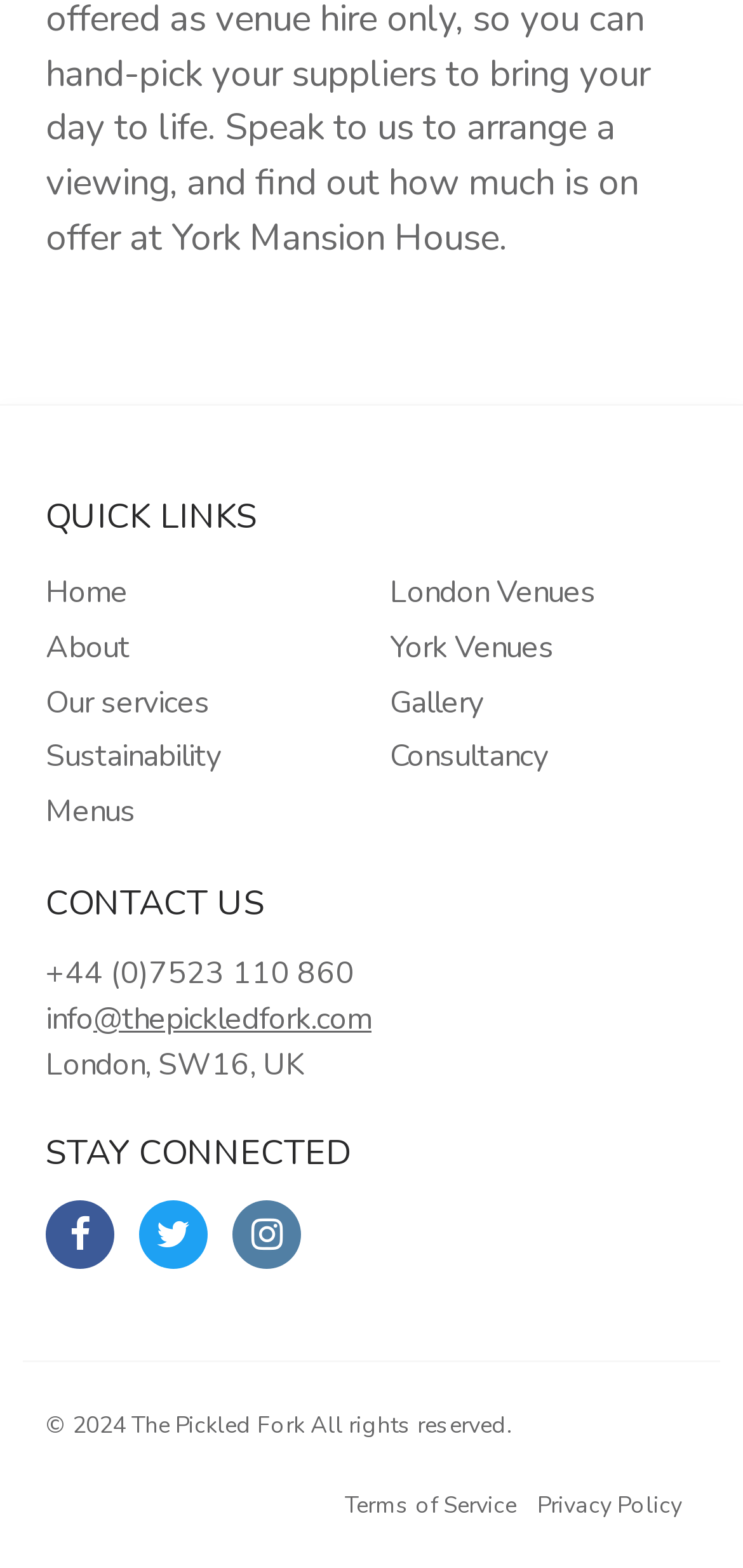Specify the bounding box coordinates of the element's region that should be clicked to achieve the following instruction: "view terms of service". The bounding box coordinates consist of four float numbers between 0 and 1, in the format [left, top, right, bottom].

[0.464, 0.949, 0.695, 0.971]